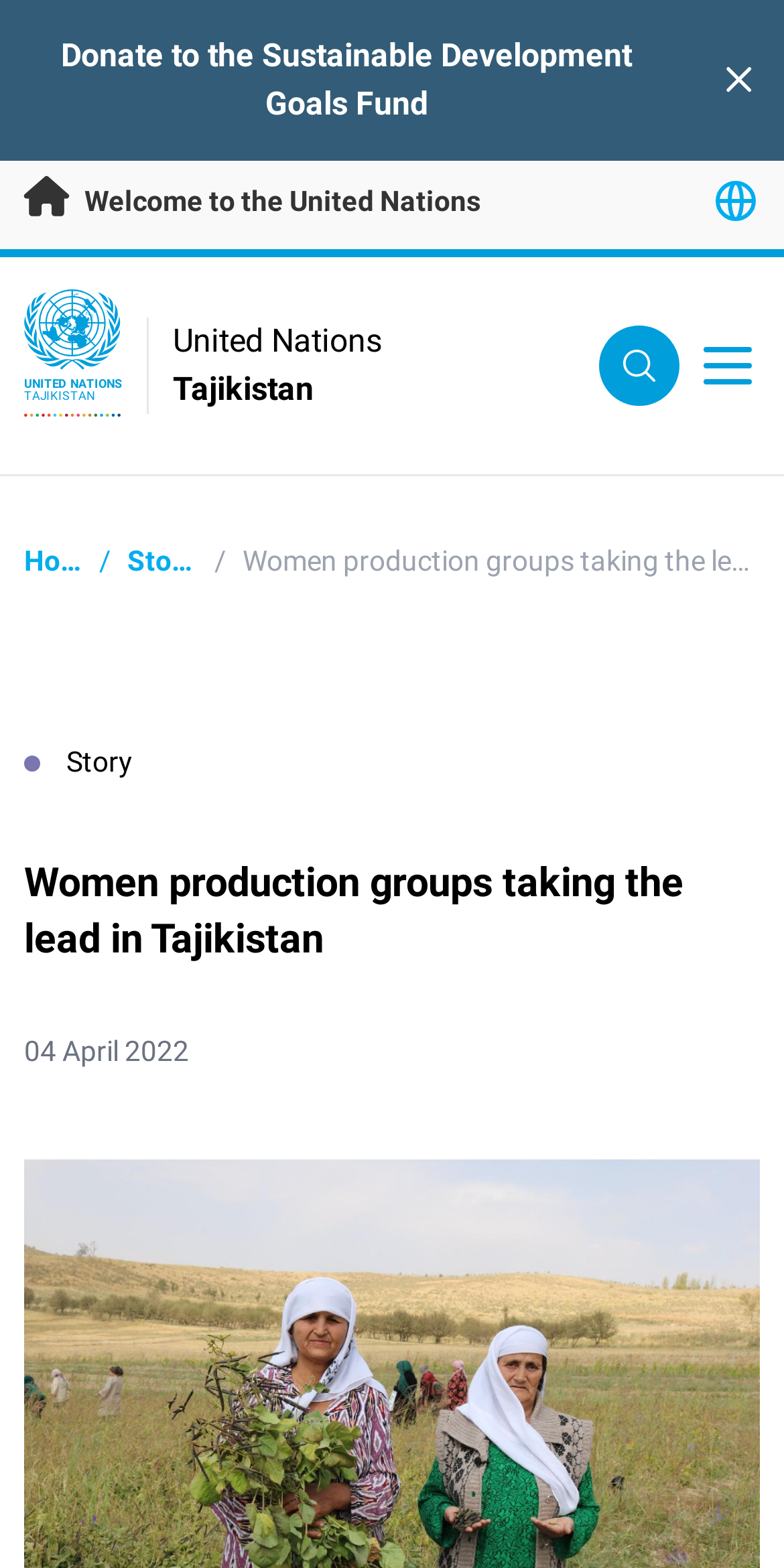What is the name of the organization?
Based on the image, answer the question in a detailed manner.

I found the answer by looking at the top-left corner of the webpage, where the logo and name of the organization are displayed. The text 'United Nations' is written next to the logo.